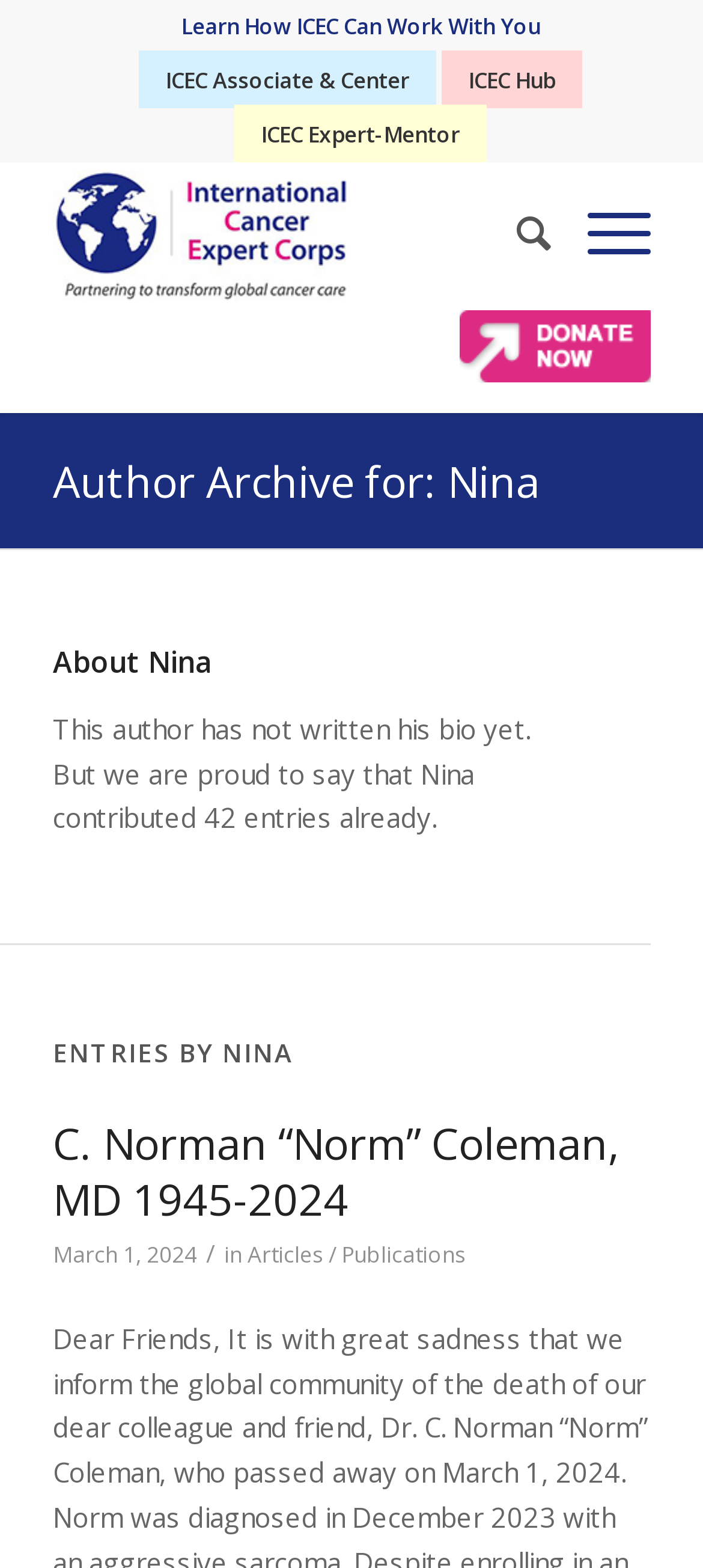Provide the bounding box coordinates for the specified HTML element described in this description: "ICEC Associate & Center". The coordinates should be four float numbers ranging from 0 to 1, in the format [left, top, right, bottom].

[0.197, 0.032, 0.621, 0.069]